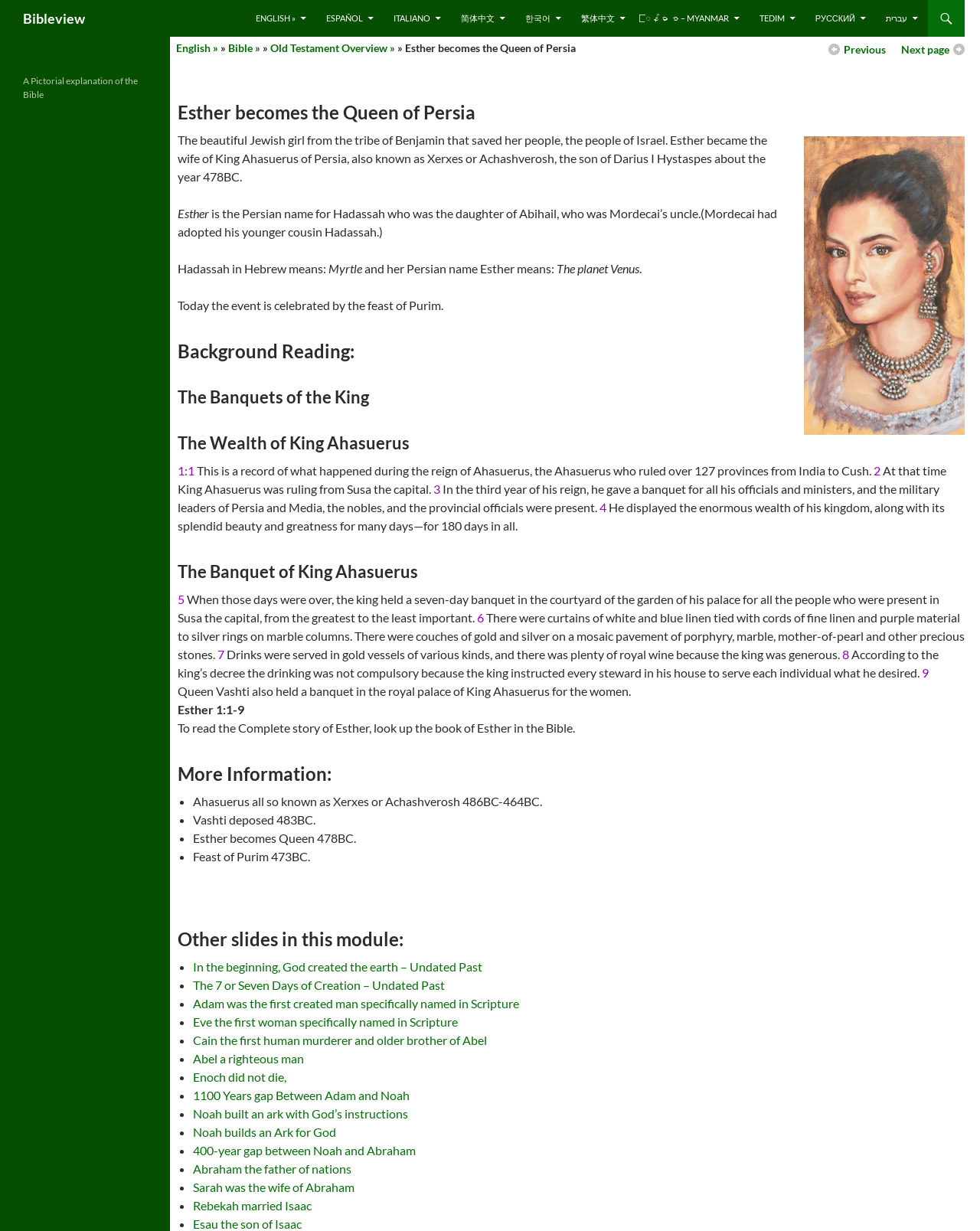Answer succinctly with a single word or phrase:
How many provinces did King Ahasuerus rule over?

127